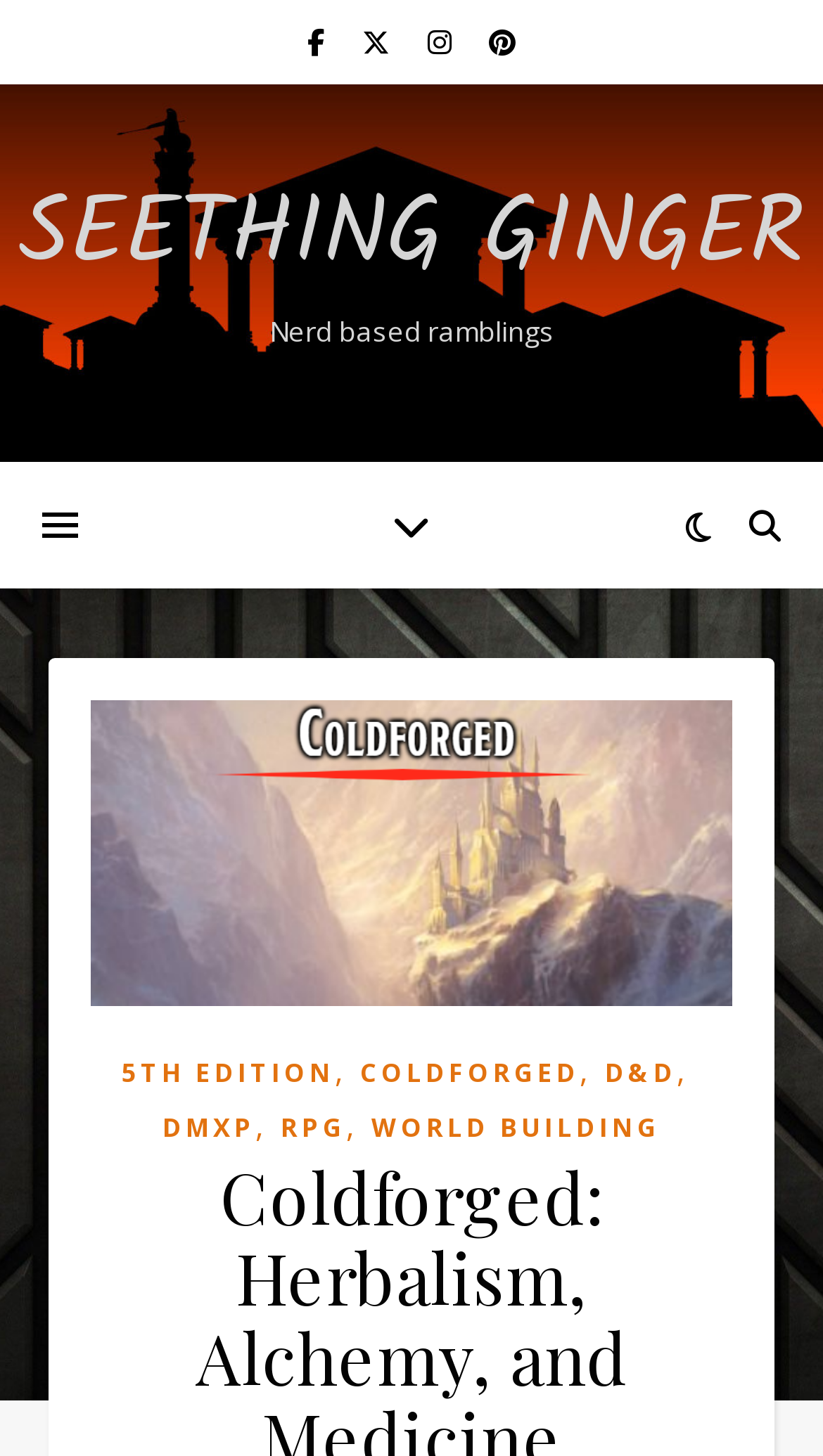Bounding box coordinates are specified in the format (top-left x, top-left y, bottom-right x, bottom-right y). All values are floating point numbers bounded between 0 and 1. Please provide the bounding box coordinate of the region this sentence describes: Coldforged

[0.437, 0.719, 0.704, 0.755]